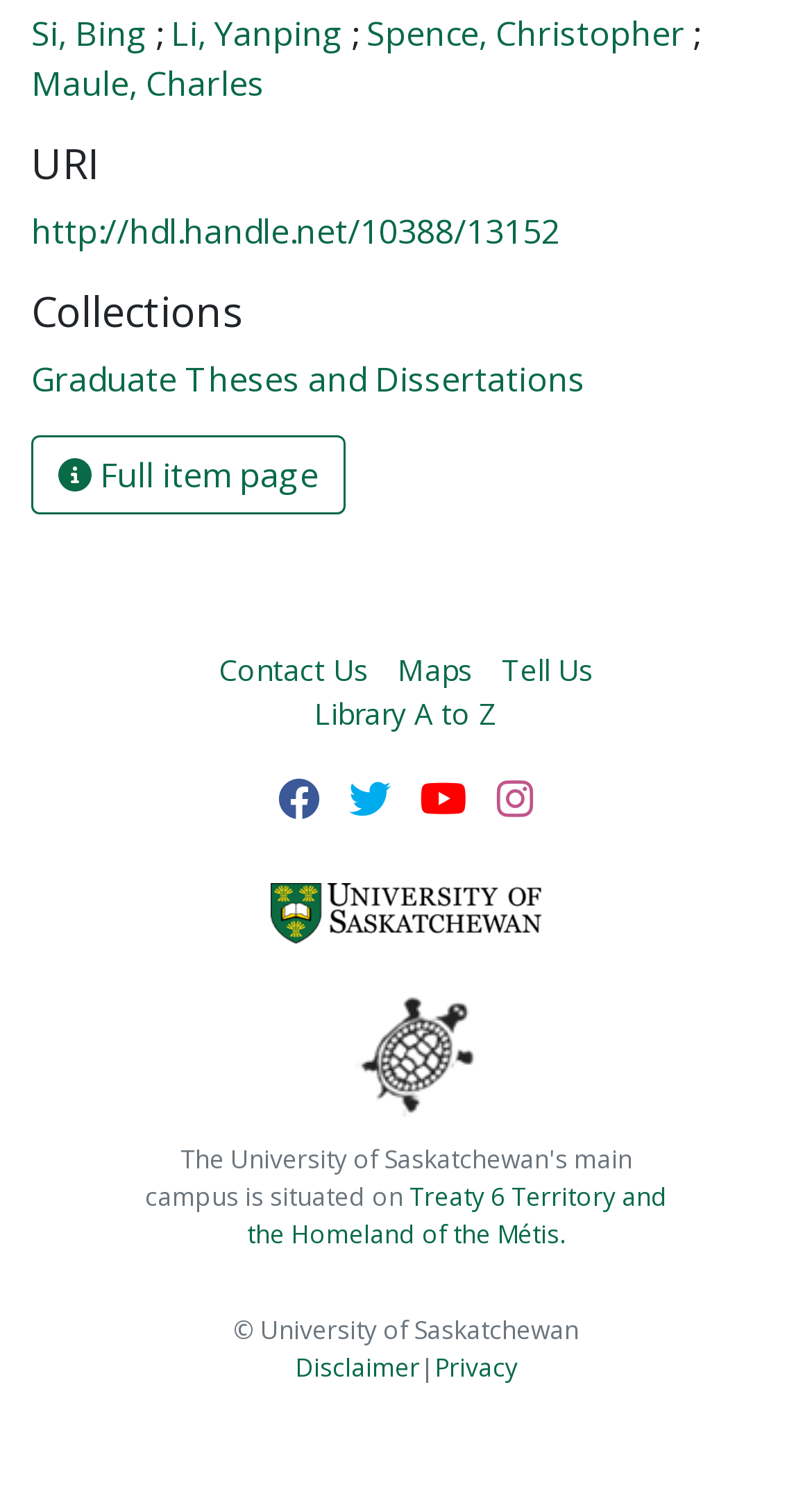How many social media links are there?
From the details in the image, answer the question comprehensively.

I counted the number of links with social media icons, which are 'Follow on Facebook', 'Follow on Twitter', 'Follow on YouTube', and 'Follow on Instagram'. These are likely the social media links on the page.